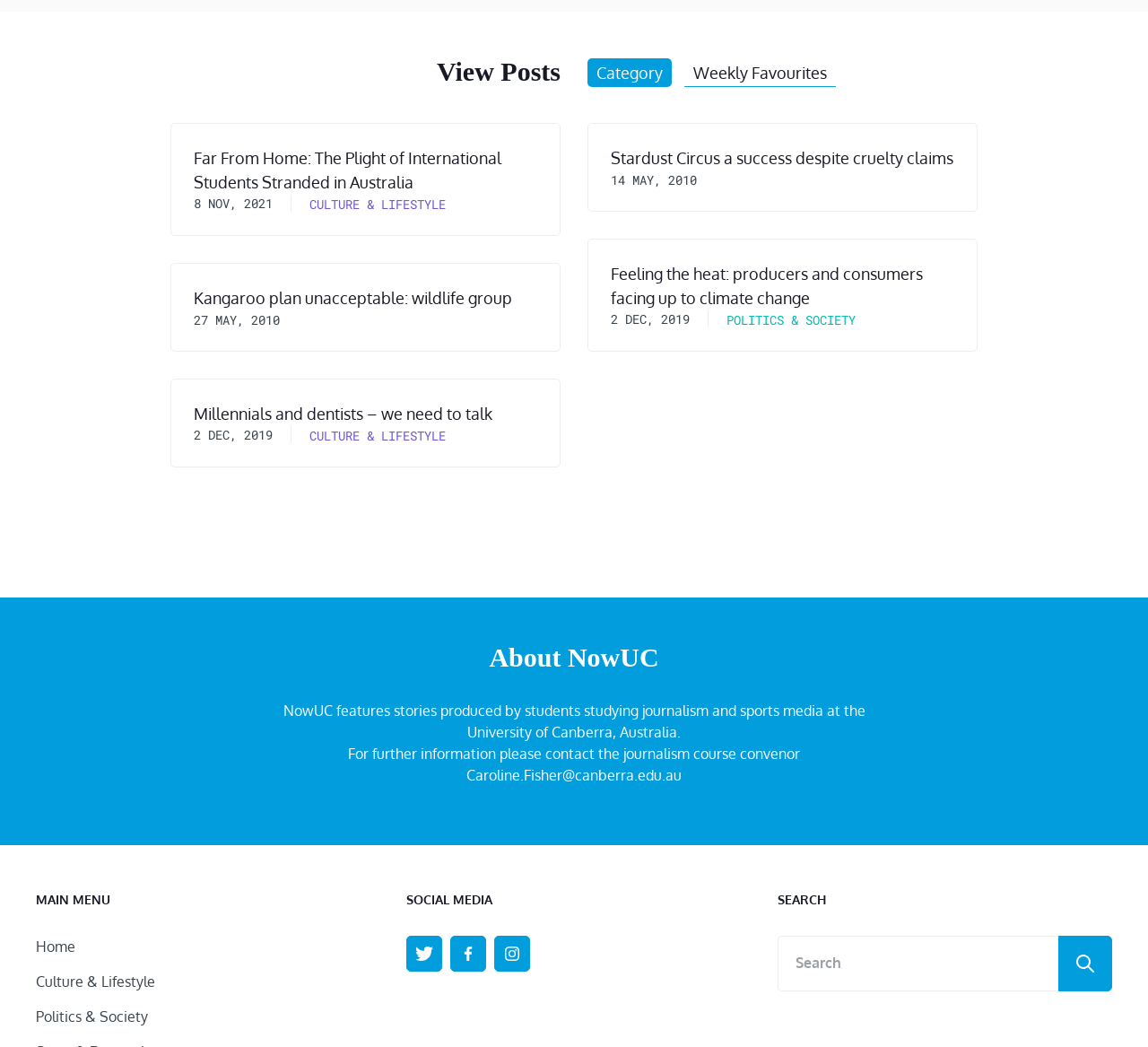Can you find the bounding box coordinates for the UI element given this description: "Category"? Provide the coordinates as four float numbers between 0 and 1: [left, top, right, bottom].

[0.512, 0.056, 0.585, 0.083]